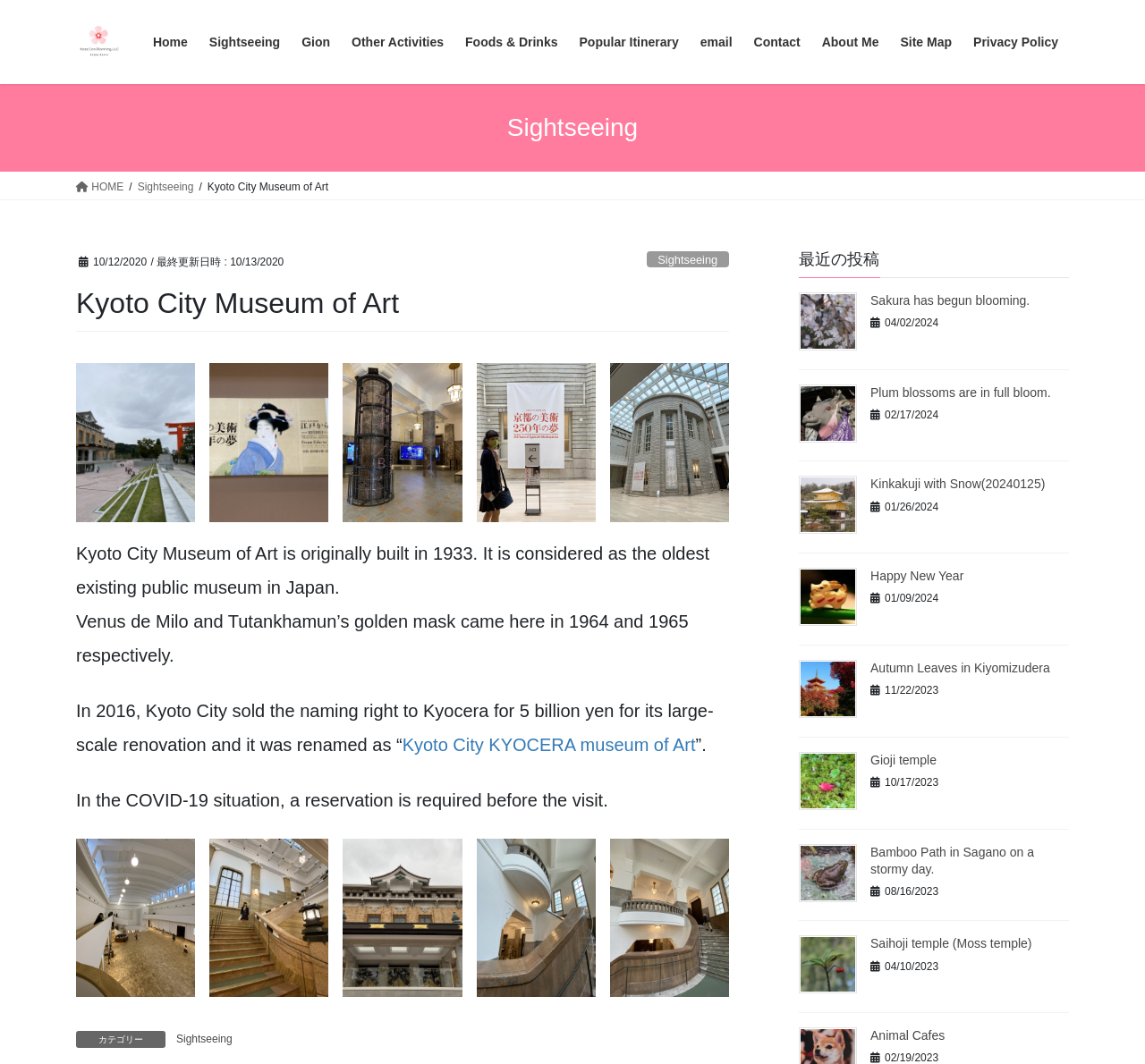Determine the bounding box coordinates for the clickable element to execute this instruction: "Check the 'Recently posted' section". Provide the coordinates as four float numbers between 0 and 1, i.e., [left, top, right, bottom].

[0.698, 0.235, 0.934, 0.261]